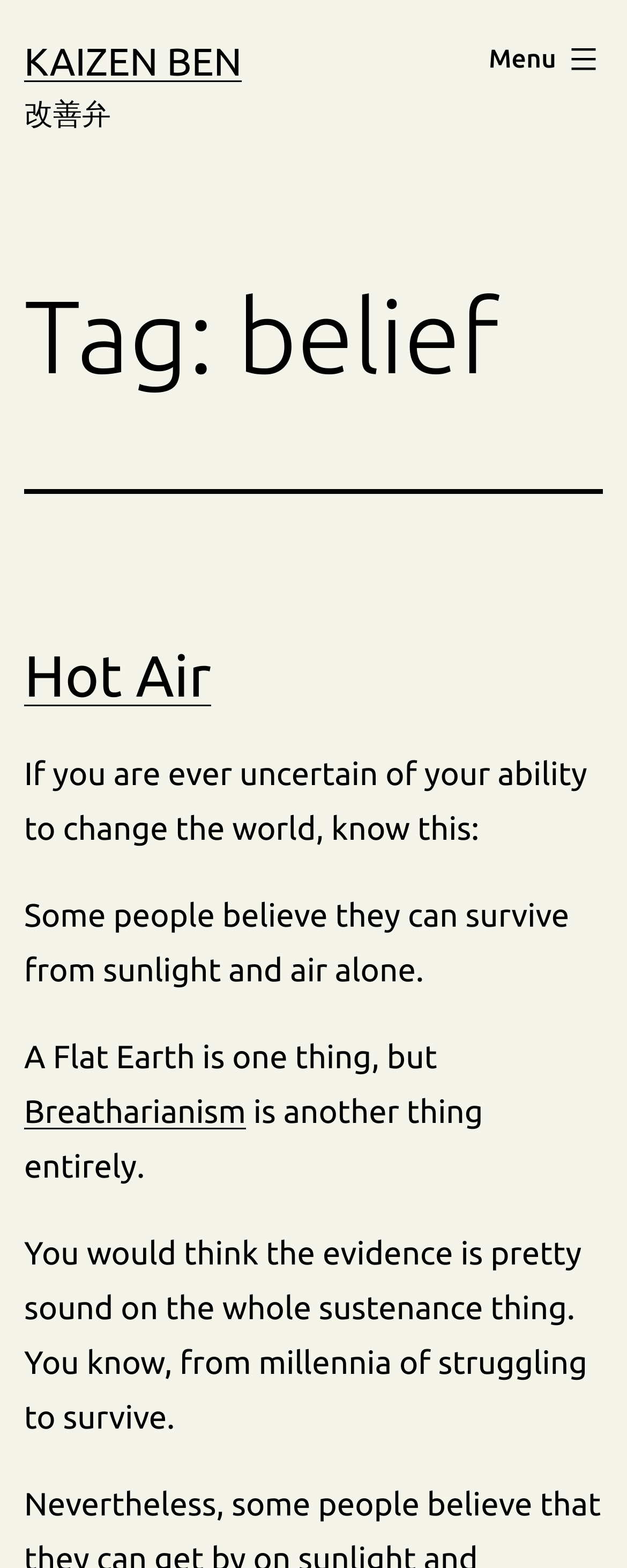What is the topic of the article 'Hot Air'? Examine the screenshot and reply using just one word or a brief phrase.

Breatharianism